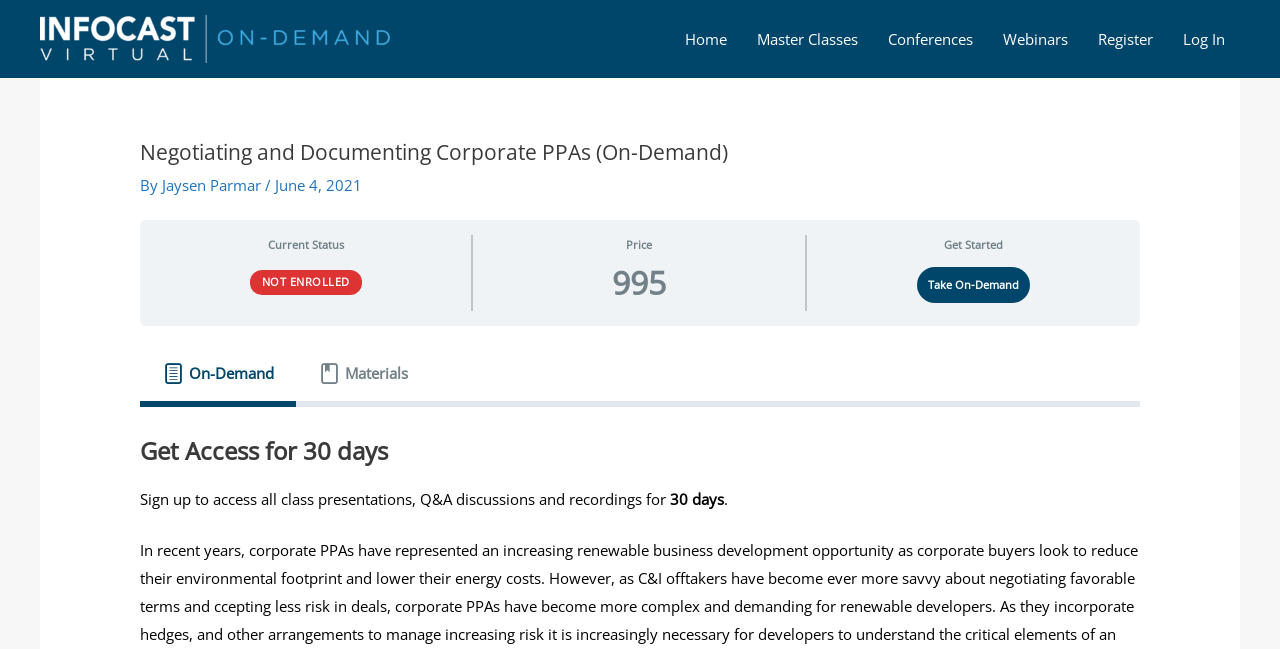Please find the bounding box coordinates of the element that must be clicked to perform the given instruction: "Click on Infocast On-Demand link". The coordinates should be four float numbers from 0 to 1, i.e., [left, top, right, bottom].

[0.031, 0.042, 0.305, 0.072]